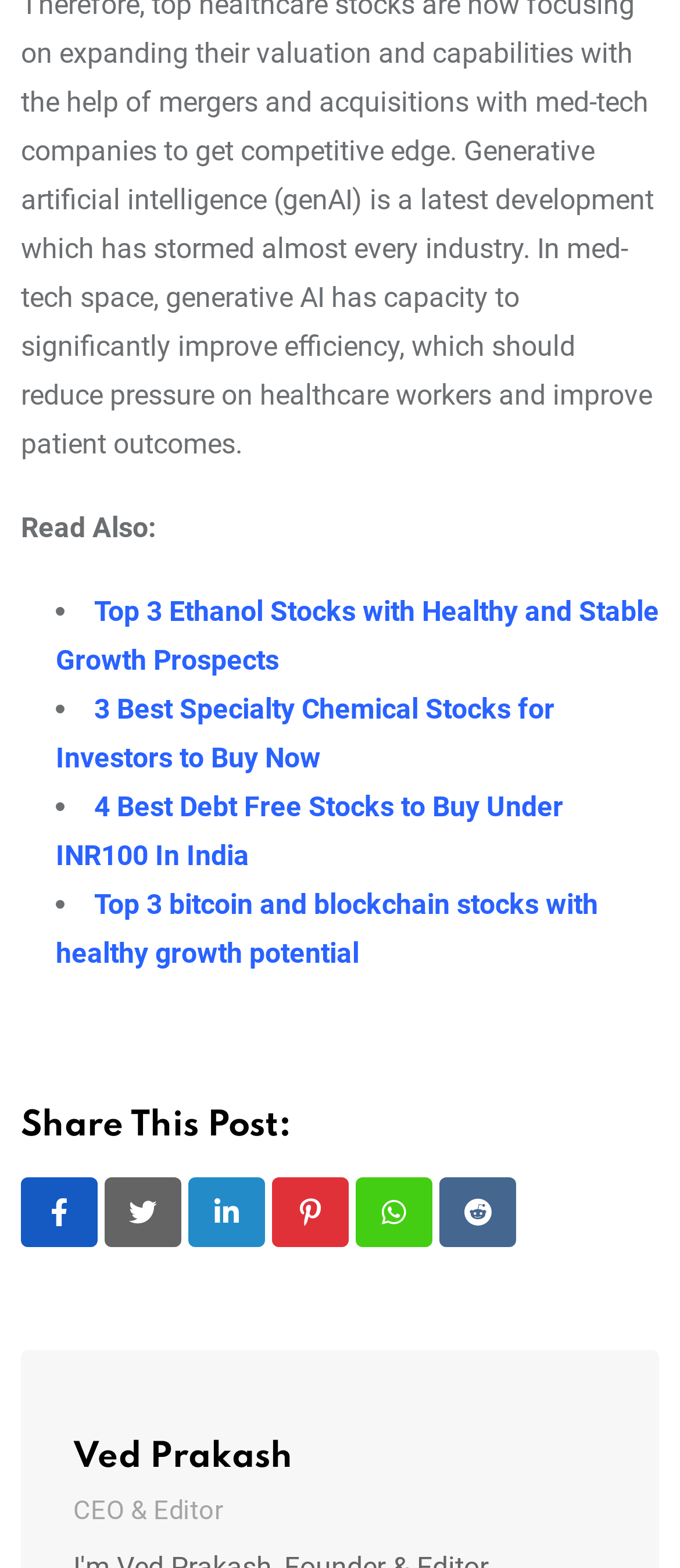Specify the bounding box coordinates of the area to click in order to follow the given instruction: "View the profile of Ved Prakash."

[0.108, 0.919, 0.431, 0.941]